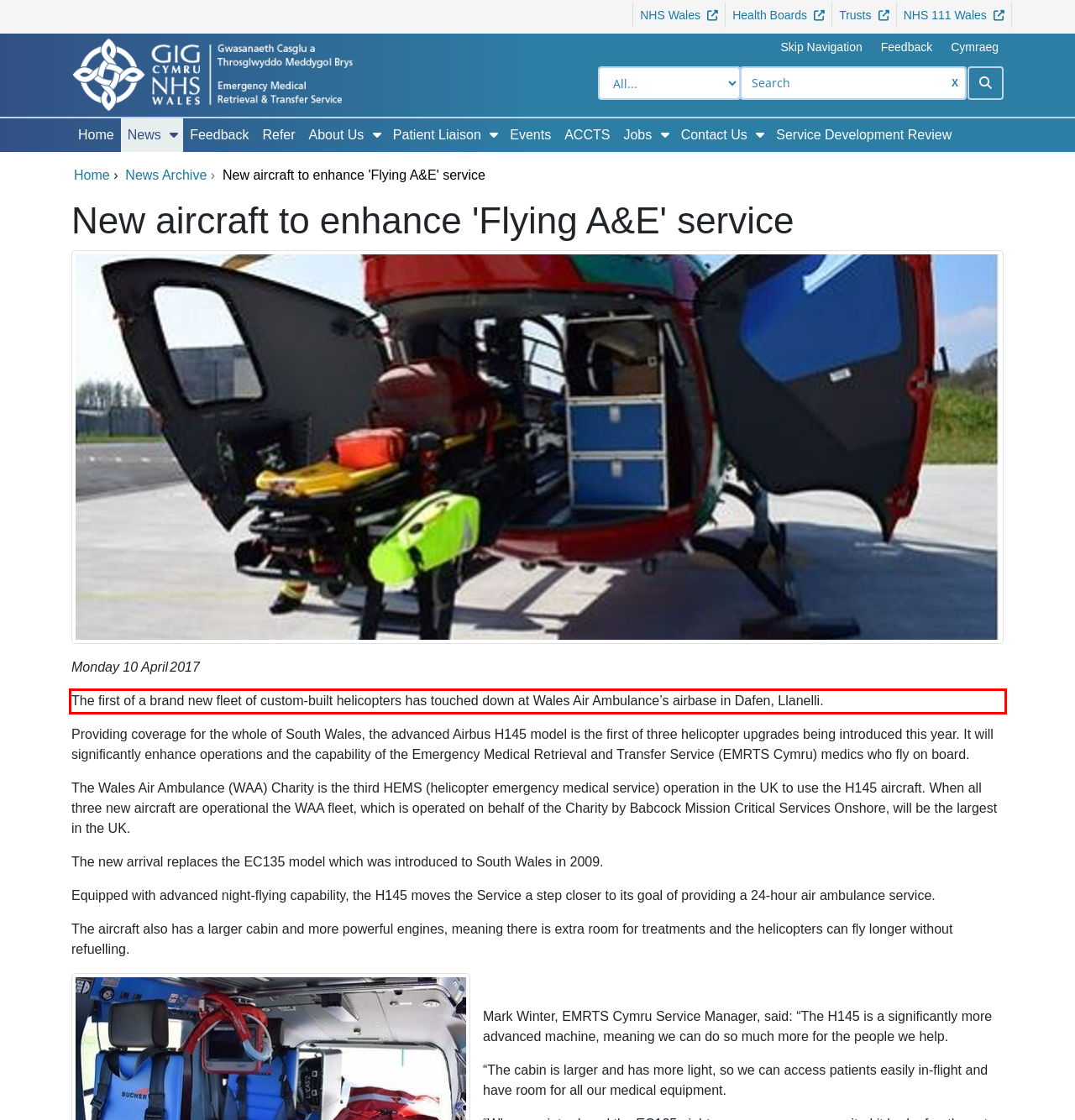Identify the text within the red bounding box on the webpage screenshot and generate the extracted text content.

The first of a brand new fleet of custom-built helicopters has touched down at Wales Air Ambulance’s airbase in Dafen, Llanelli.